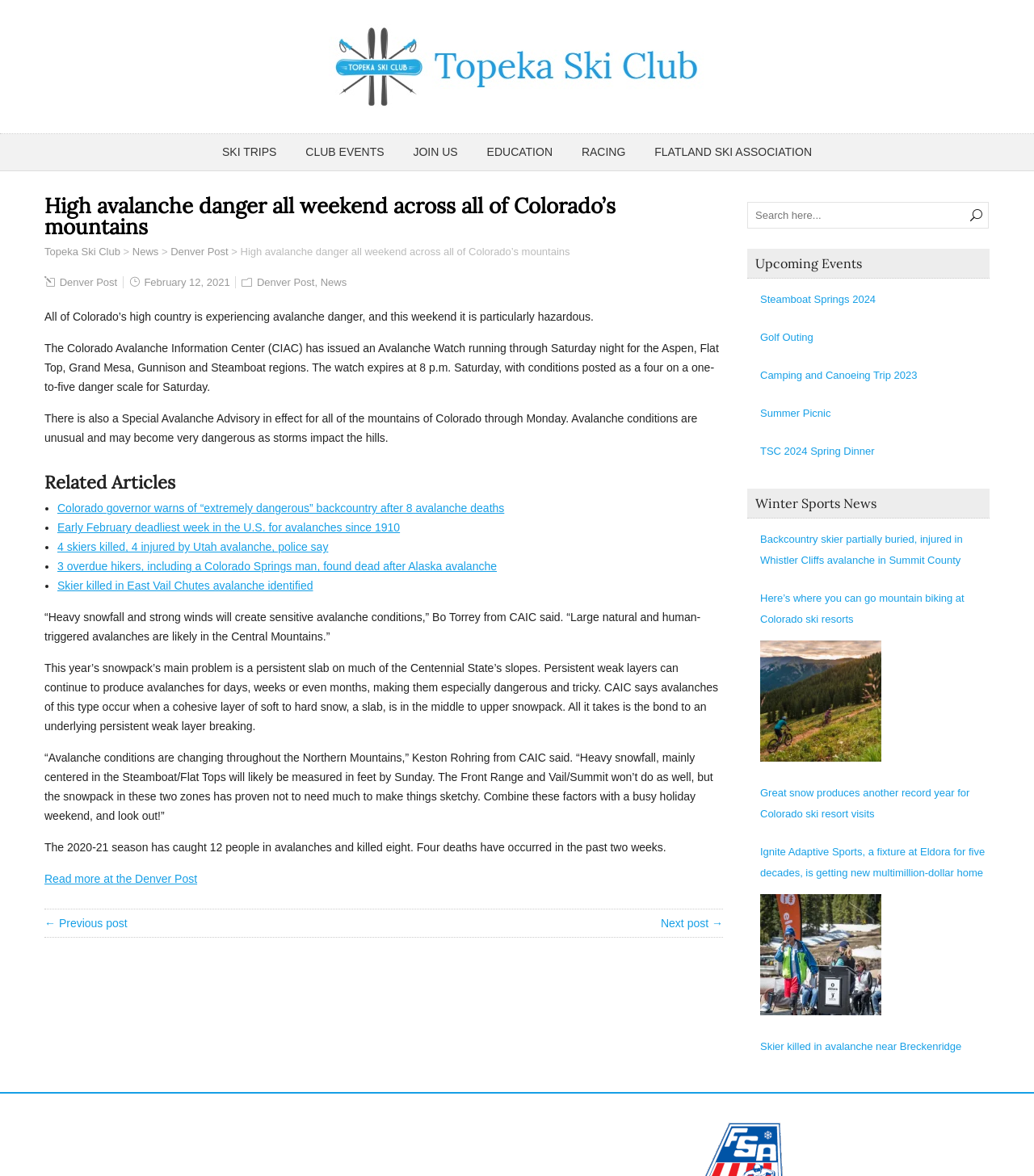By analyzing the image, answer the following question with a detailed response: What is the name of the organization that issued the Avalanche Watch?

The webpage states that the Colorado Avalanche Information Center (CIAC) has issued an Avalanche Watch running through Saturday night for the Aspen, Flat Top, Grand Mesa, Gunnison and Steamboat regions.